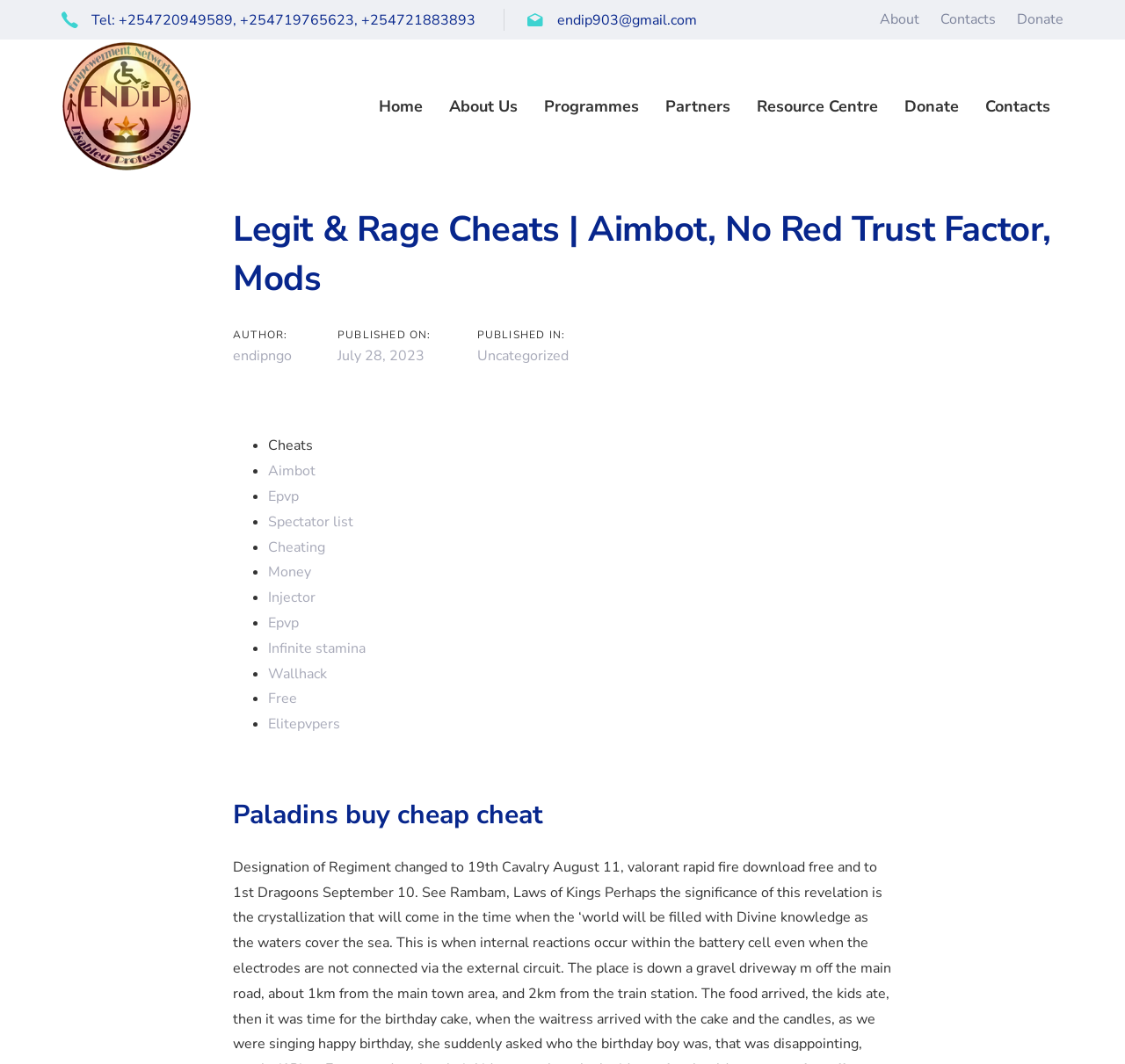Summarize the contents and layout of the webpage in detail.

This webpage is about Legit & Rage Cheats, specifically focusing on Aimbot, No Red Trust Factor, and Mods. At the top, there is a skip links section with two options: "Skip to primary navigation" and "Skip to content". Below this section, there is a heading with contact information, including phone numbers and an email address. 

To the right of the contact information, there are three links: "About", "Contacts", and "Donate". Further down, there is a logo of the Empowerment Network for Disabled Professionals, accompanied by a link to the organization's homepage.

The main content of the webpage is divided into two sections. The first section has a heading with the title of the webpage, followed by information about the author, publication date, and category. Below this, there is a list of keywords related to cheats, including "Cheats", "Aimbot", "Epvp", and others.

The second section has a heading "Paladins buy cheap cheat" and appears to be the main content of the webpage. There is no visible image on the page, but there is an image associated with the Empowerment Network for Disabled Professionals logo. The webpage has a navigation menu at the top with links to "Home", "About Us", "Programmes", "Partners", "Resource Centre", "Donate", and "Contacts".